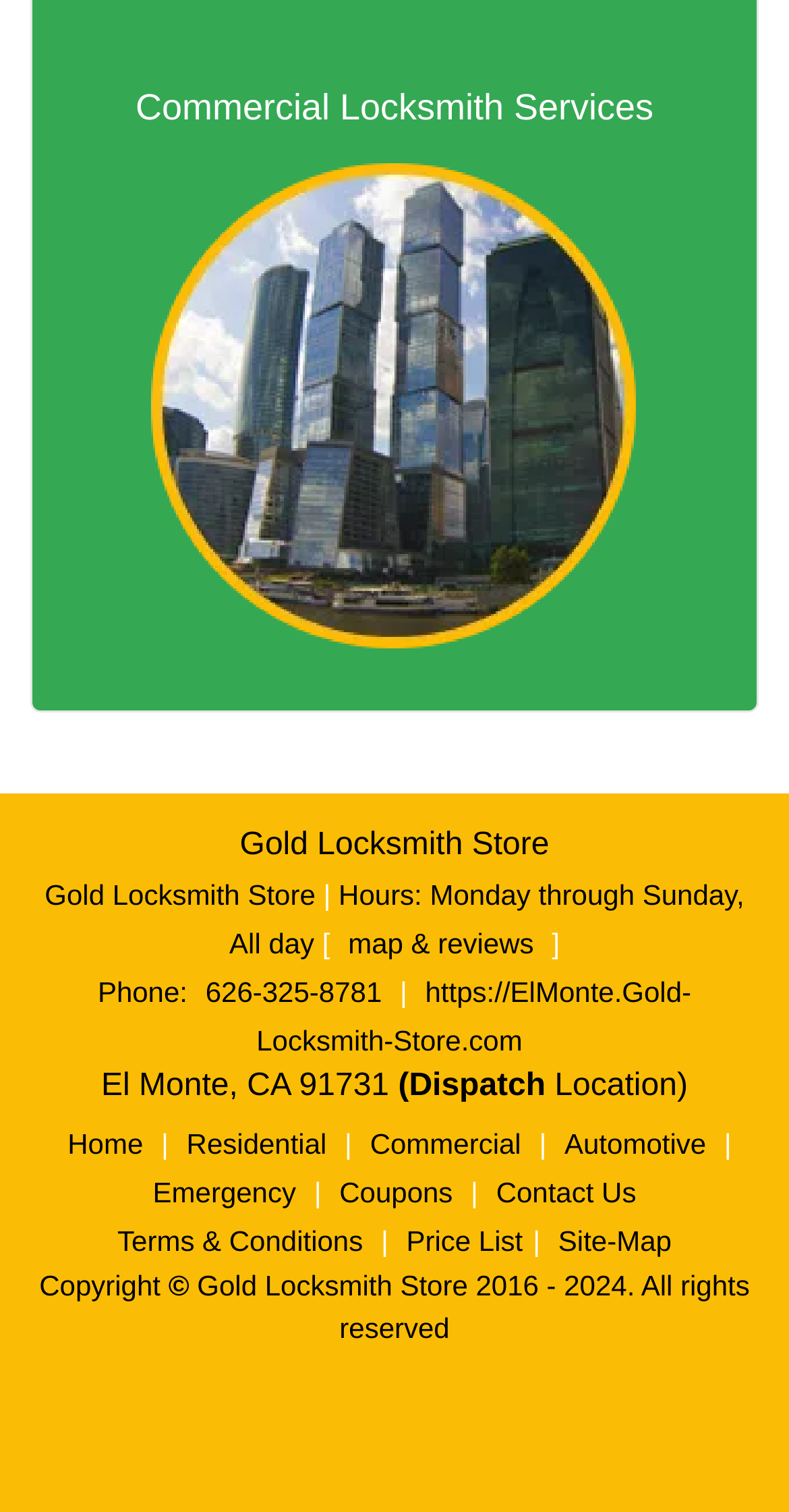Please locate the clickable area by providing the bounding box coordinates to follow this instruction: "Call 626-325-8781".

[0.248, 0.645, 0.497, 0.666]